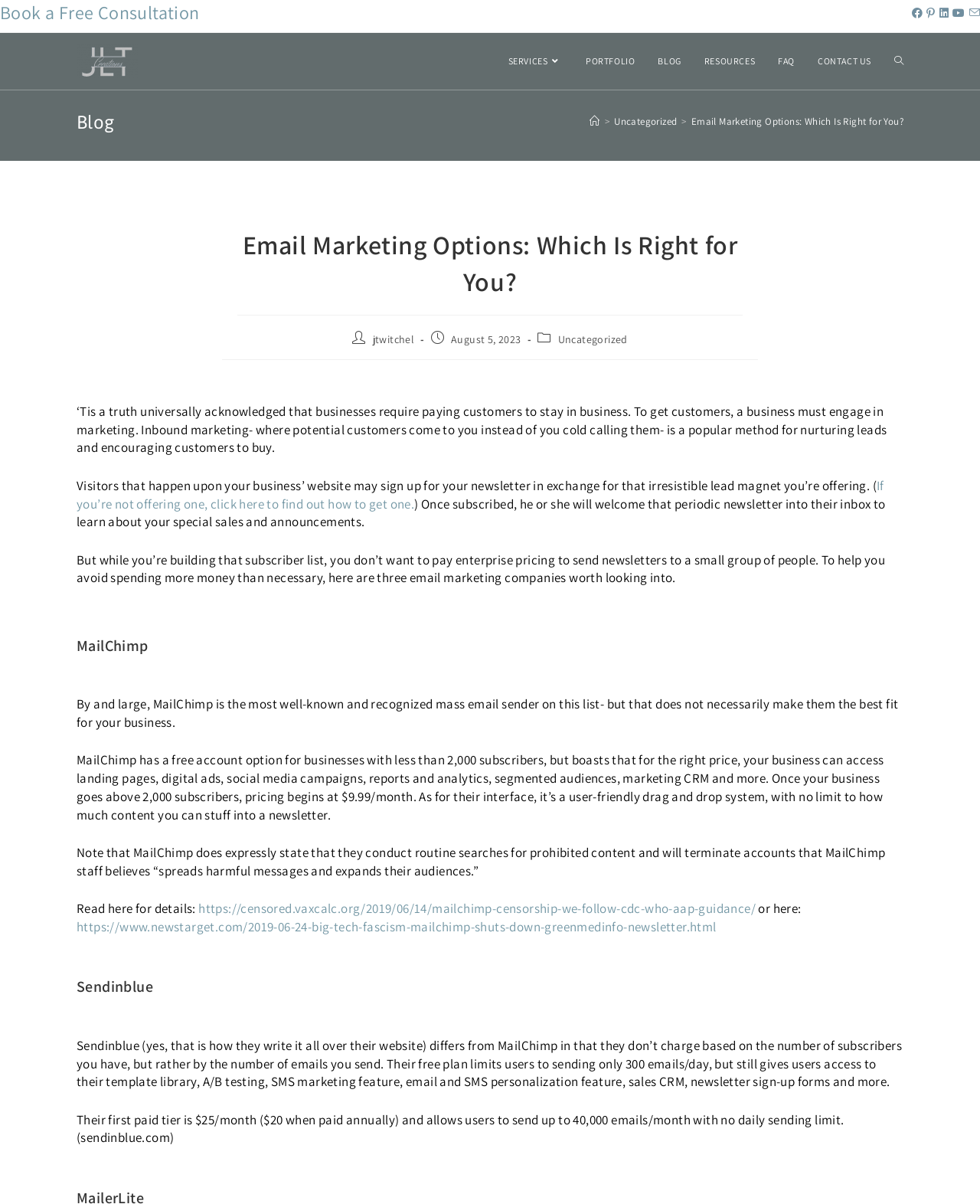Find the bounding box coordinates of the area to click in order to follow the instruction: "Learn about MailChimp".

[0.062, 0.53, 0.938, 0.542]